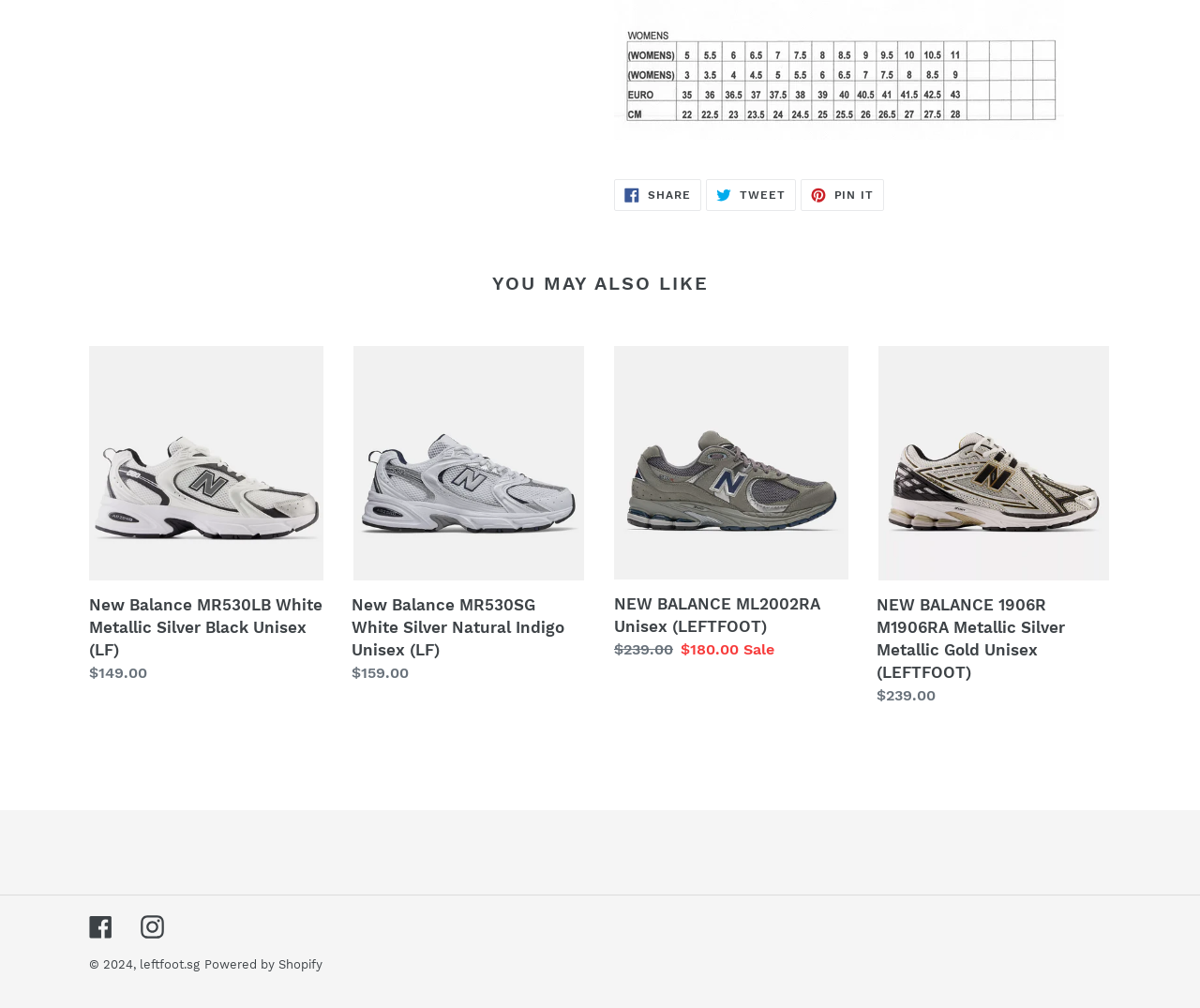Given the description Share Share on Facebook, predict the bounding box coordinates of the UI element. Ensure the coordinates are in the format (top-left x, top-left y, bottom-right x, bottom-right y) and all values are between 0 and 1.

[0.512, 0.178, 0.584, 0.209]